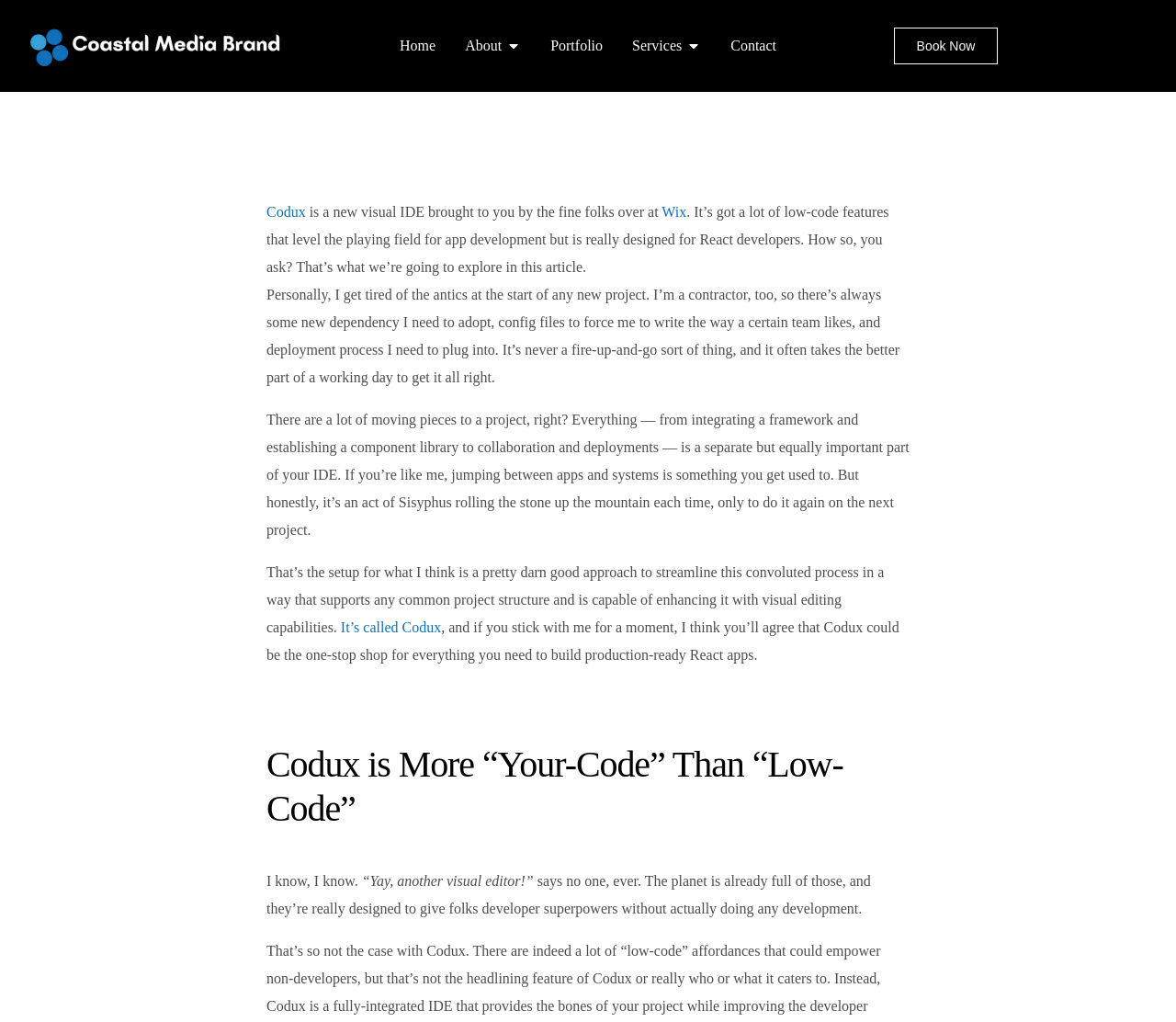Use the information in the screenshot to answer the question comprehensively: How many menu items are there?

The menu items can be found by expanding the 'Menu' navigation element. There are 5 links inside: 'Home', 'About', 'Portfolio', 'Services', and 'Contact'.